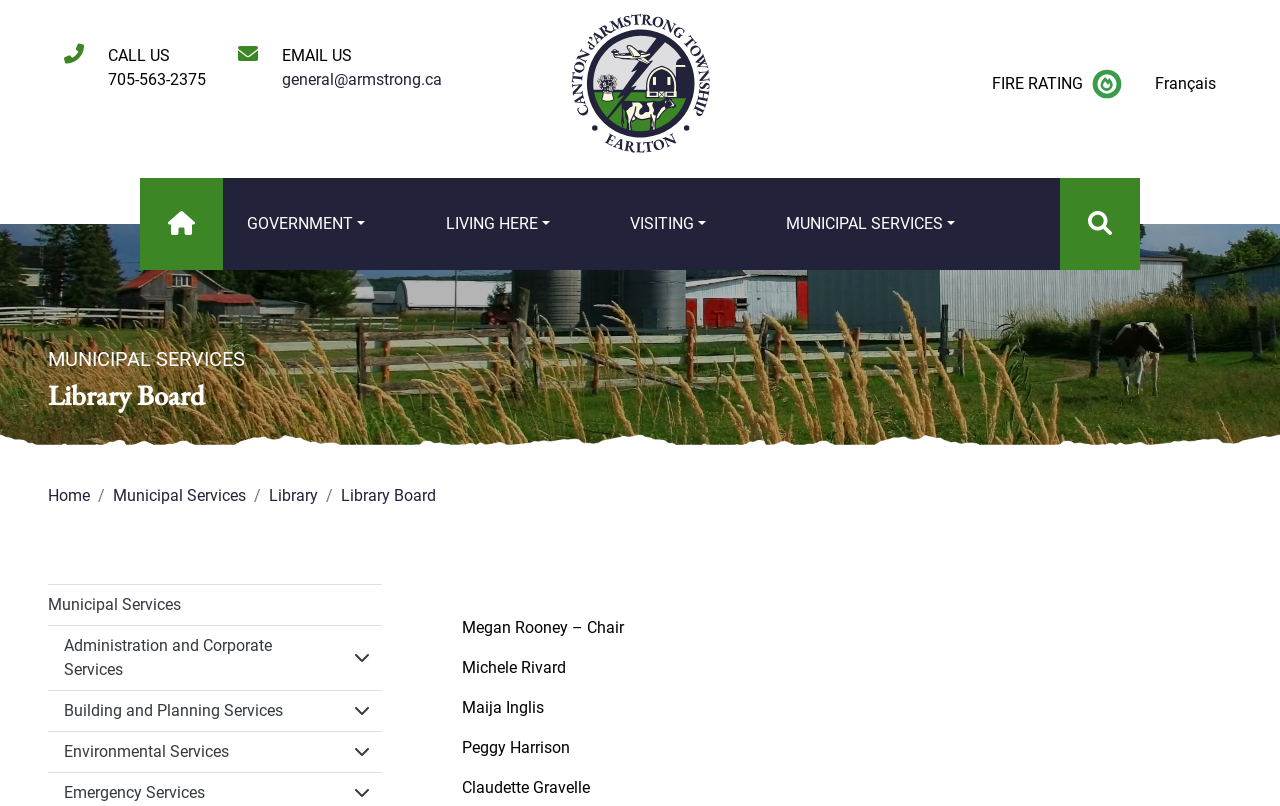Please locate the bounding box coordinates of the element's region that needs to be clicked to follow the instruction: "Switch to French language". The bounding box coordinates should be provided as four float numbers between 0 and 1, i.e., [left, top, right, bottom].

[0.89, 0.069, 0.95, 0.139]